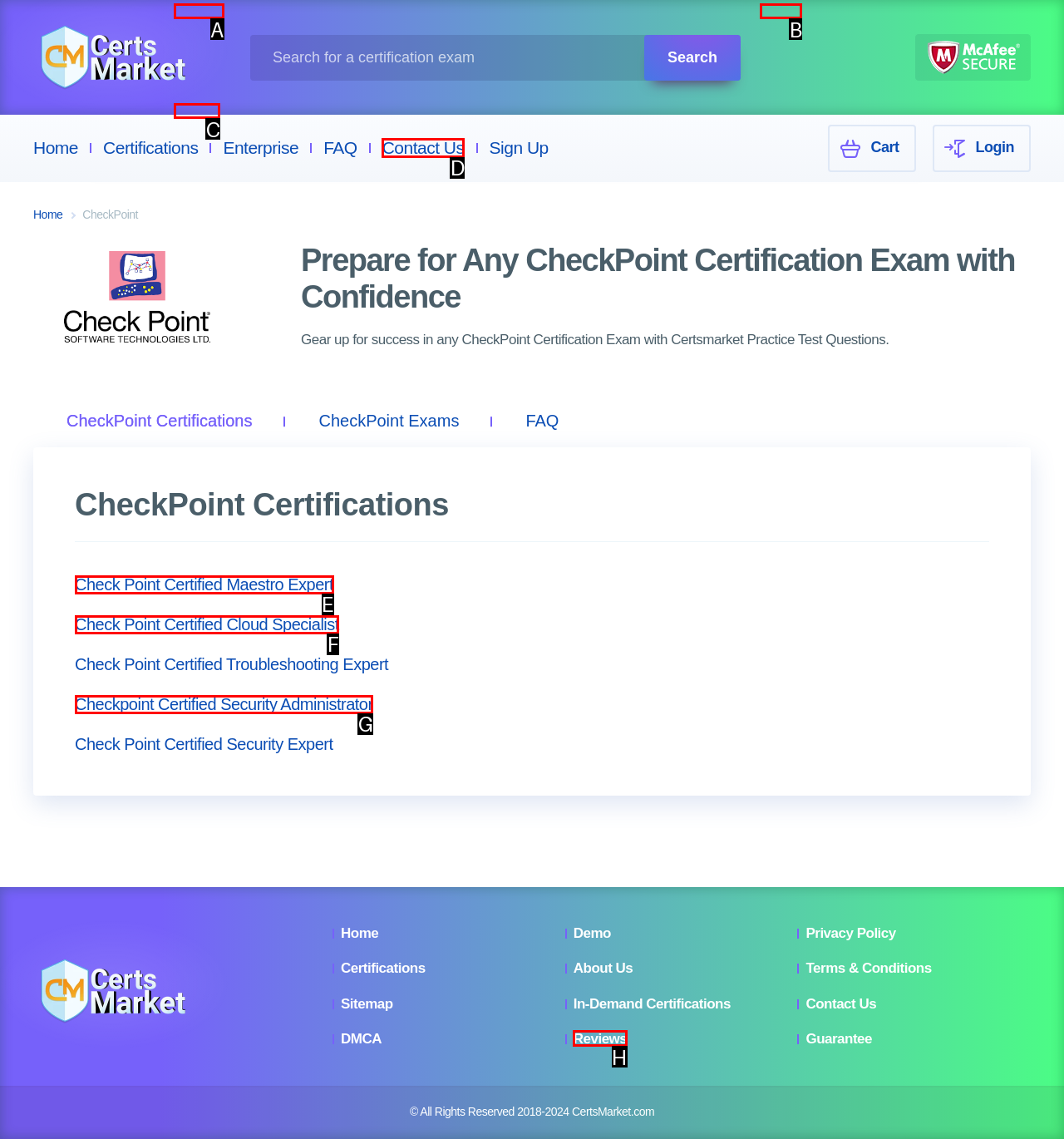Tell me which one HTML element best matches the description: Checkpoint Certified Security Administrator
Answer with the option's letter from the given choices directly.

G